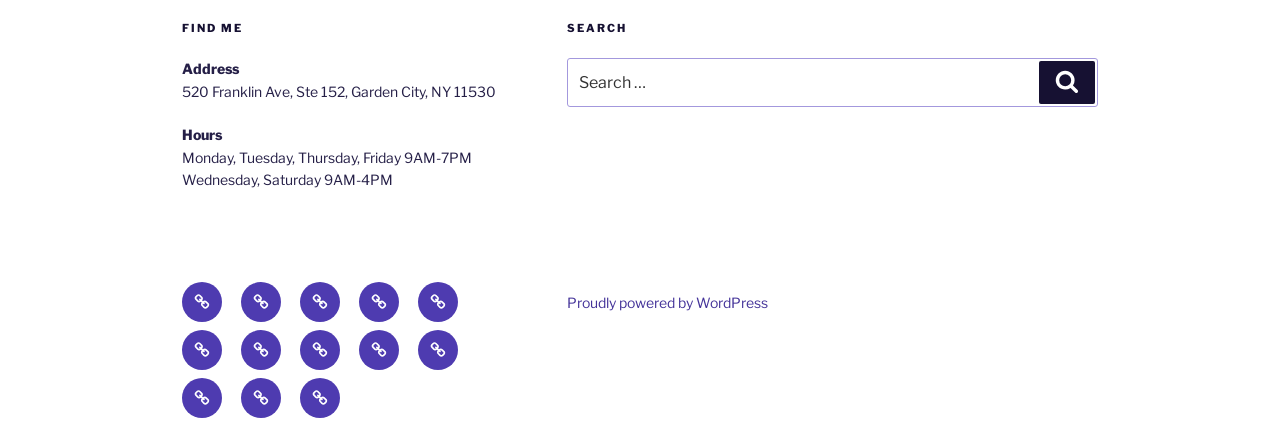Please locate the bounding box coordinates for the element that should be clicked to achieve the following instruction: "View the 'Blog'". Ensure the coordinates are given as four float numbers between 0 and 1, i.e., [left, top, right, bottom].

[0.28, 0.739, 0.312, 0.829]